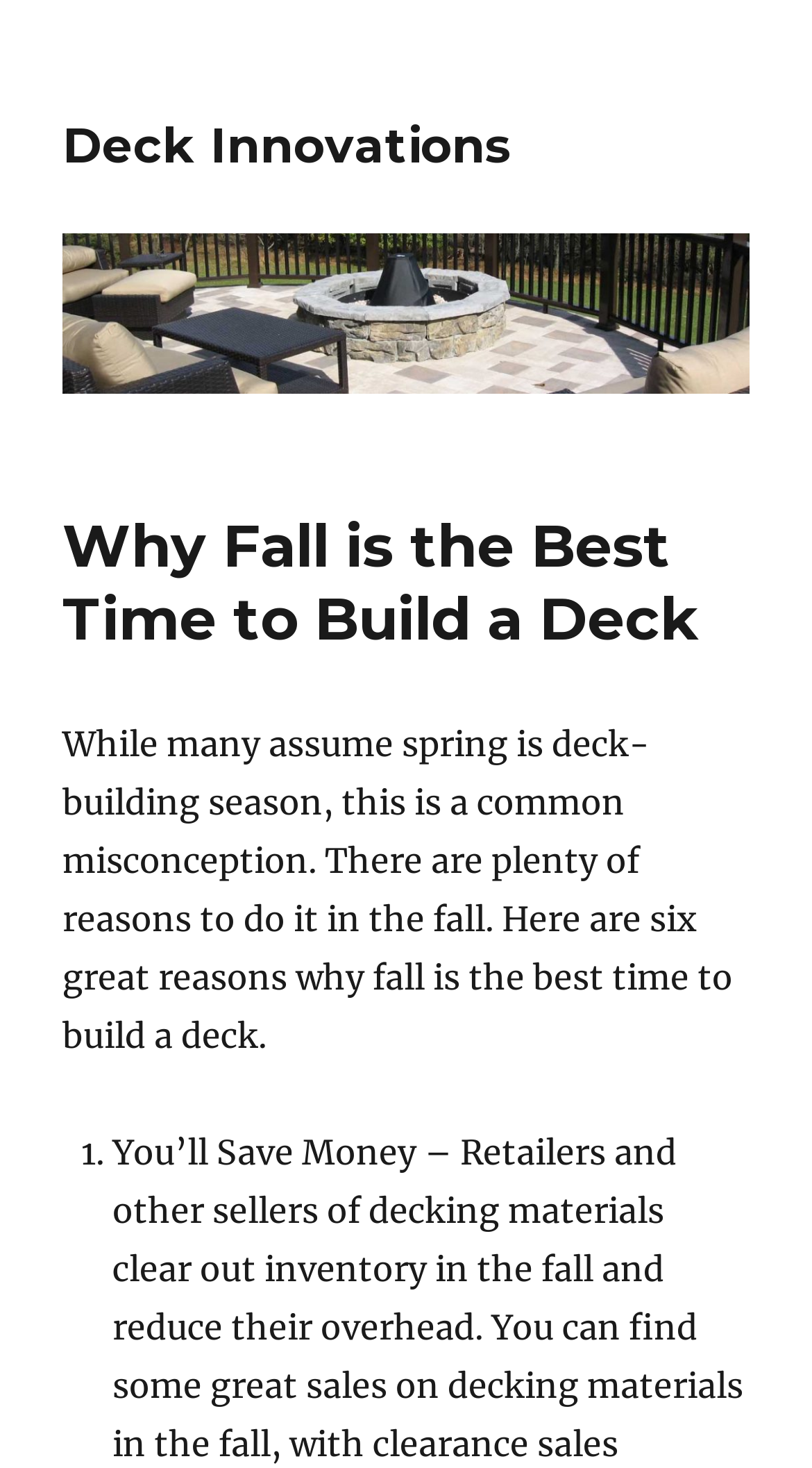What is the misconception mentioned in the webpage?
Look at the image and respond with a one-word or short phrase answer.

Spring is deck-building season